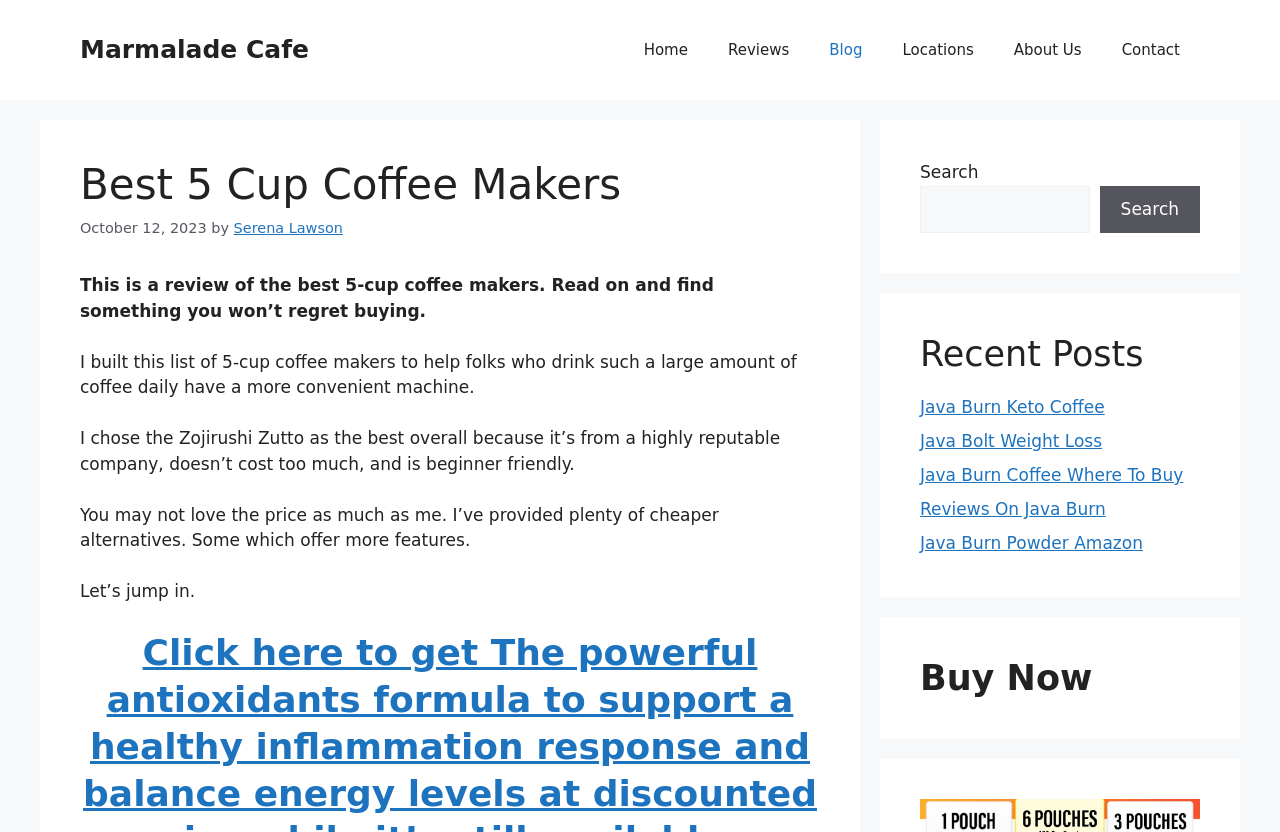Provide a one-word or short-phrase answer to the question:
What is the author of this review?

Serena Lawson